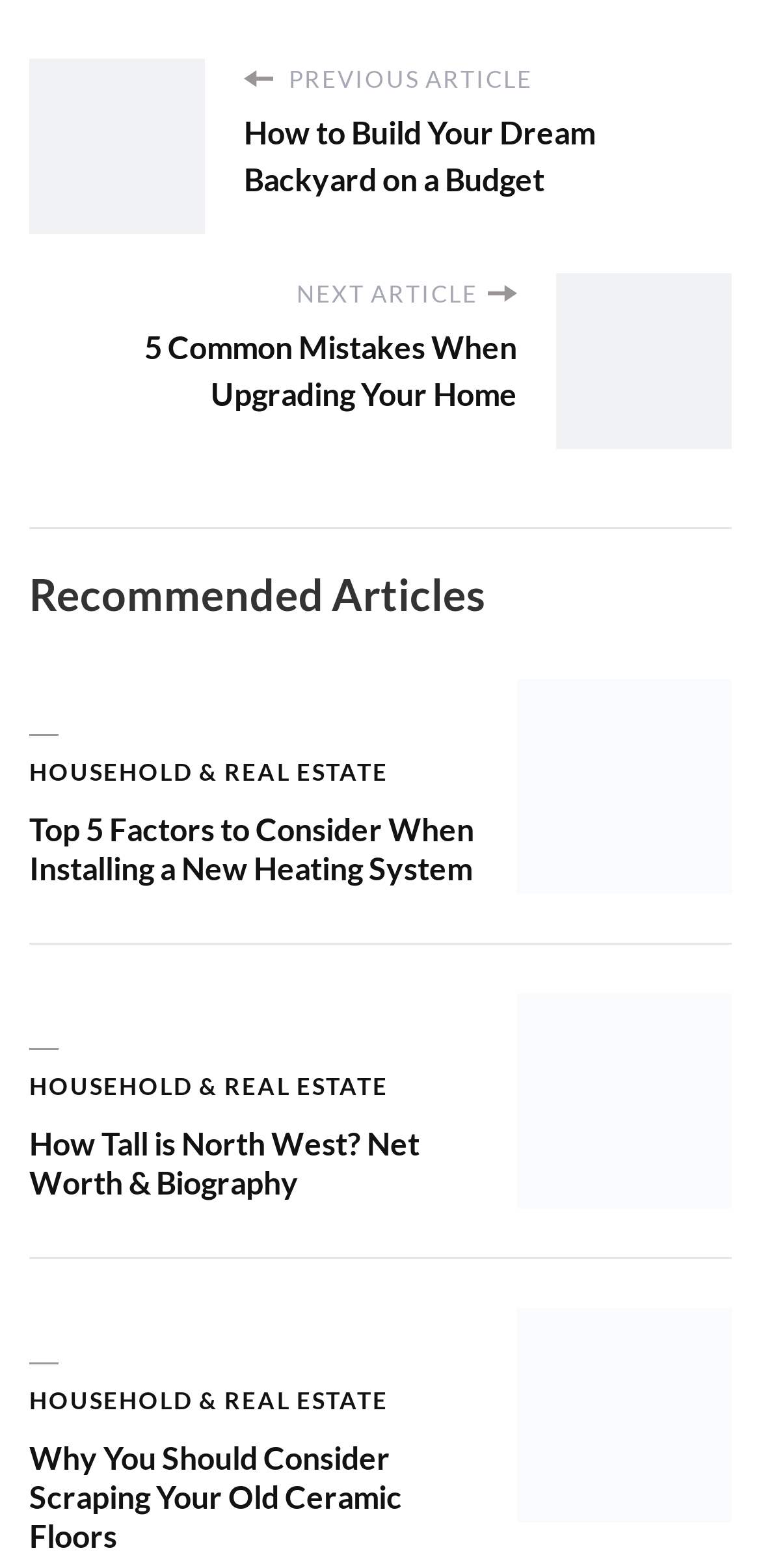Provide a one-word or brief phrase answer to the question:
What is the category of the recommended articles?

HOUSEHOLD & REAL ESTATE